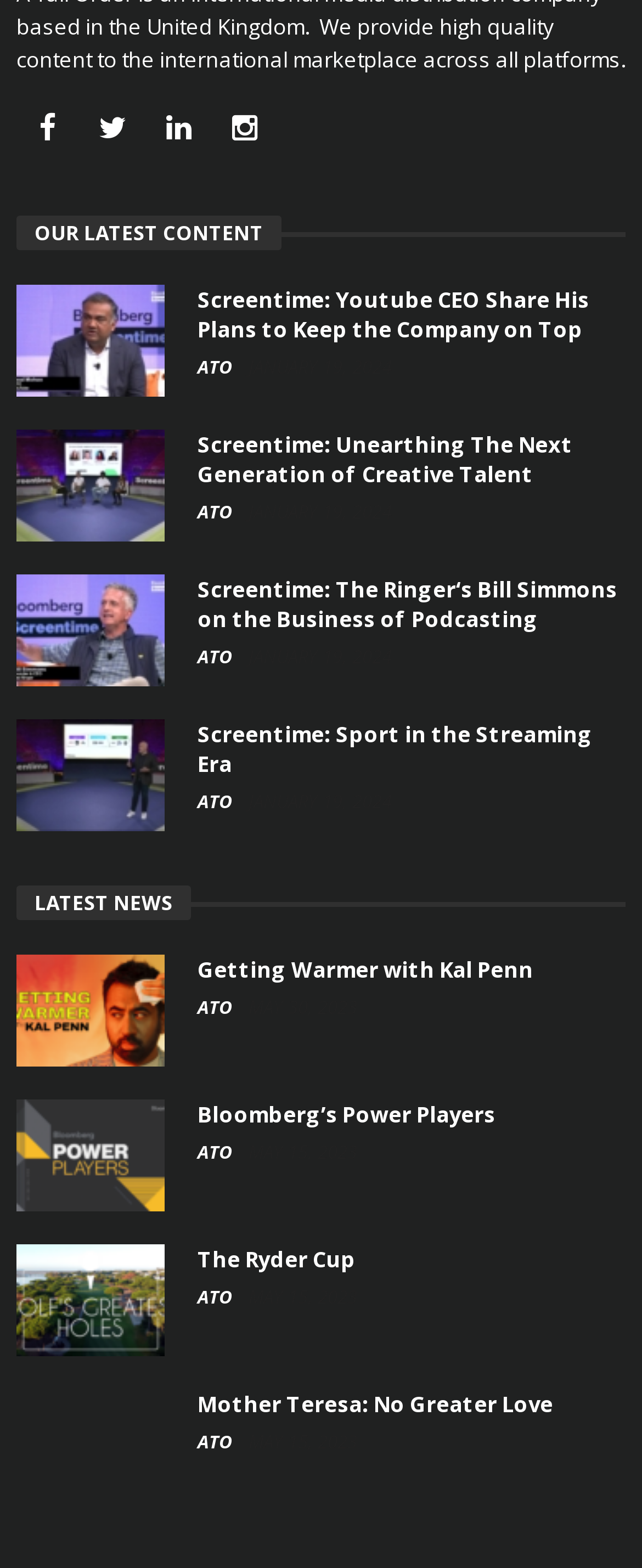What is the date of the latest article?
Give a detailed explanation using the information visible in the image.

I looked at the dates associated with each article and found that the latest date is JANUARY 19, 2024, which is associated with articles [339], [340], [341], and [342].